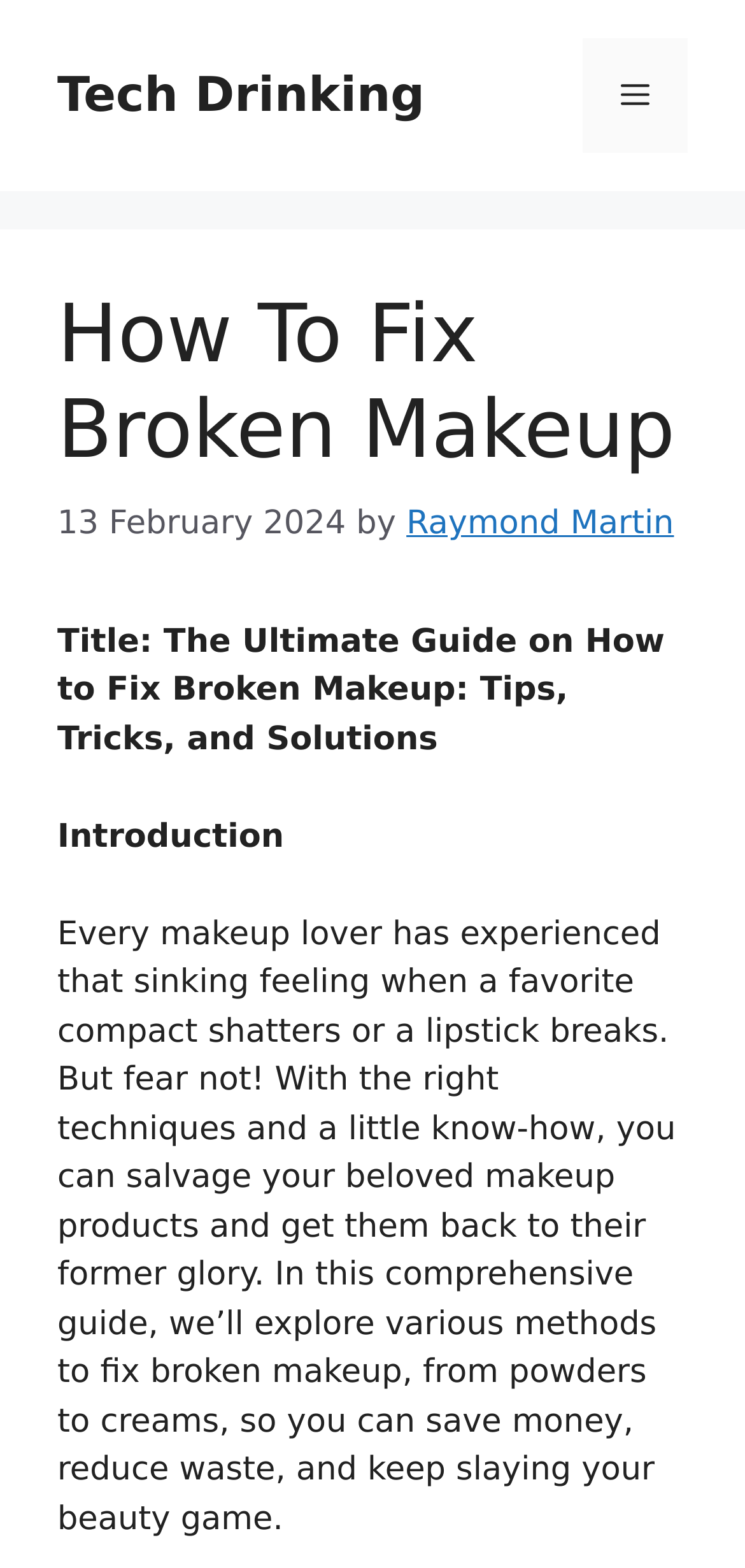Answer the question in one word or a short phrase:
What is the date of this article?

13 February 2024